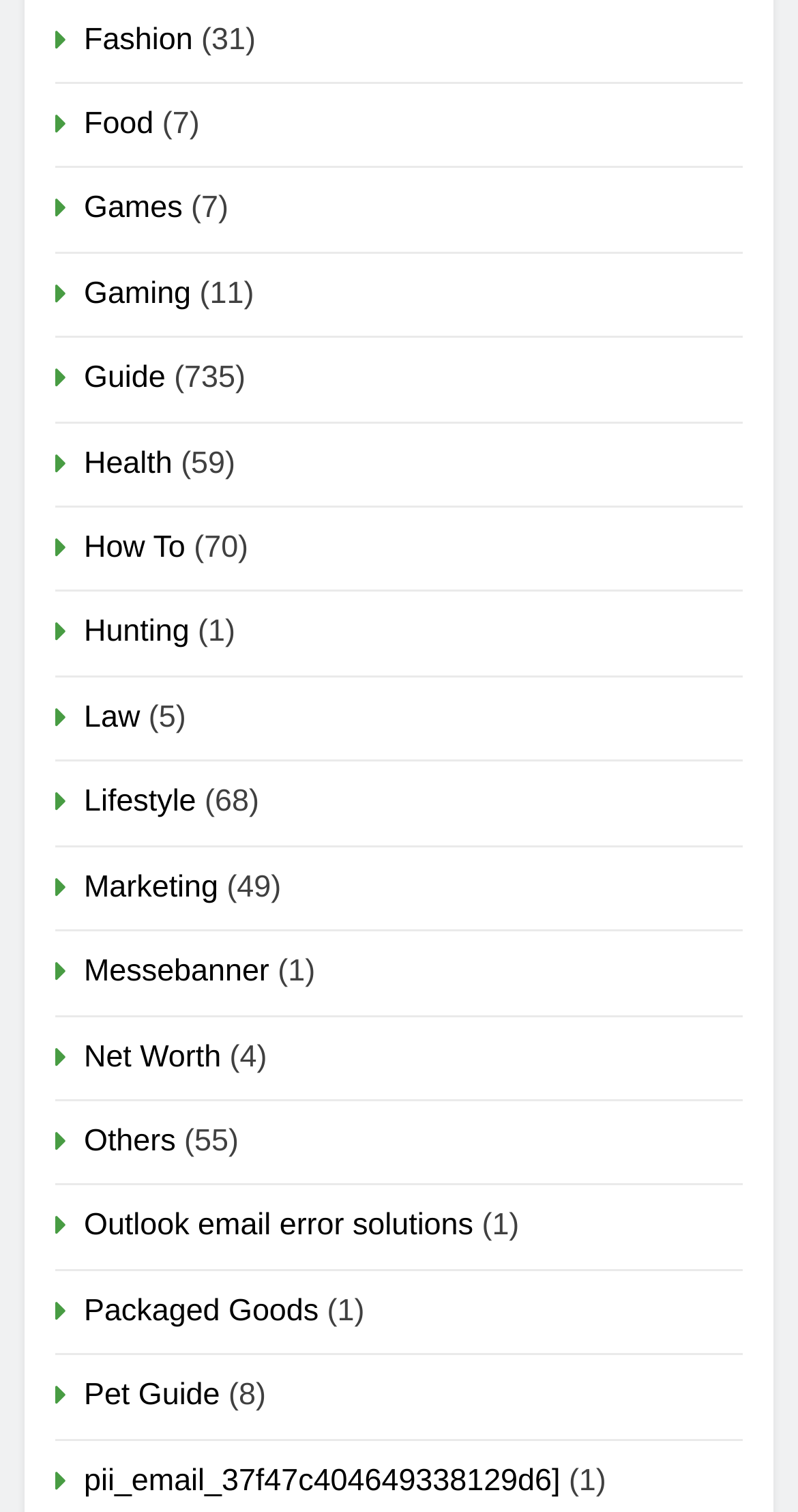Identify the bounding box coordinates of the region that should be clicked to execute the following instruction: "Explore the Gaming section".

[0.105, 0.182, 0.239, 0.206]